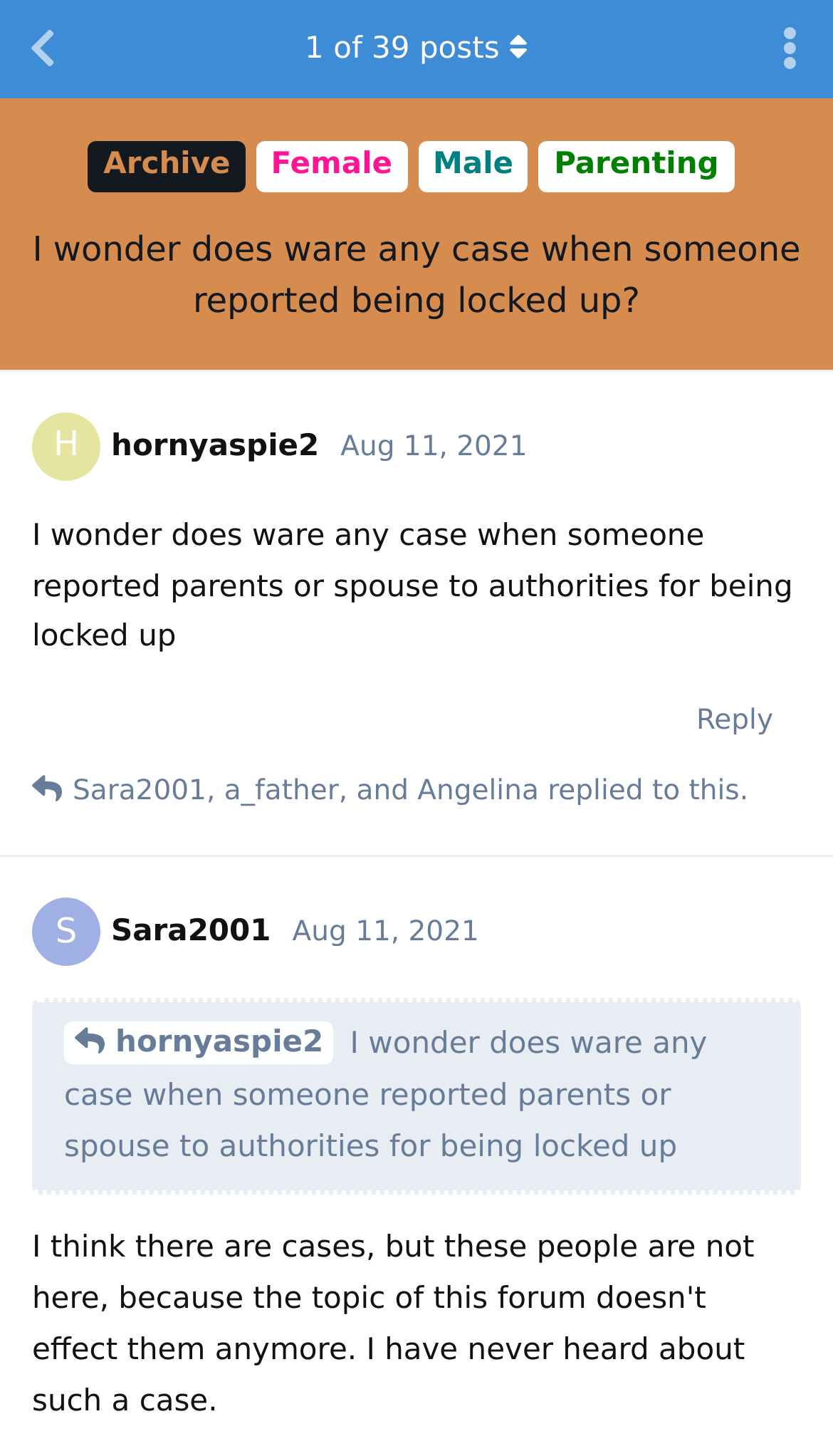Locate the bounding box of the UI element described by: "Aug 11, 2021" in the given webpage screenshot.

[0.409, 0.296, 0.633, 0.318]